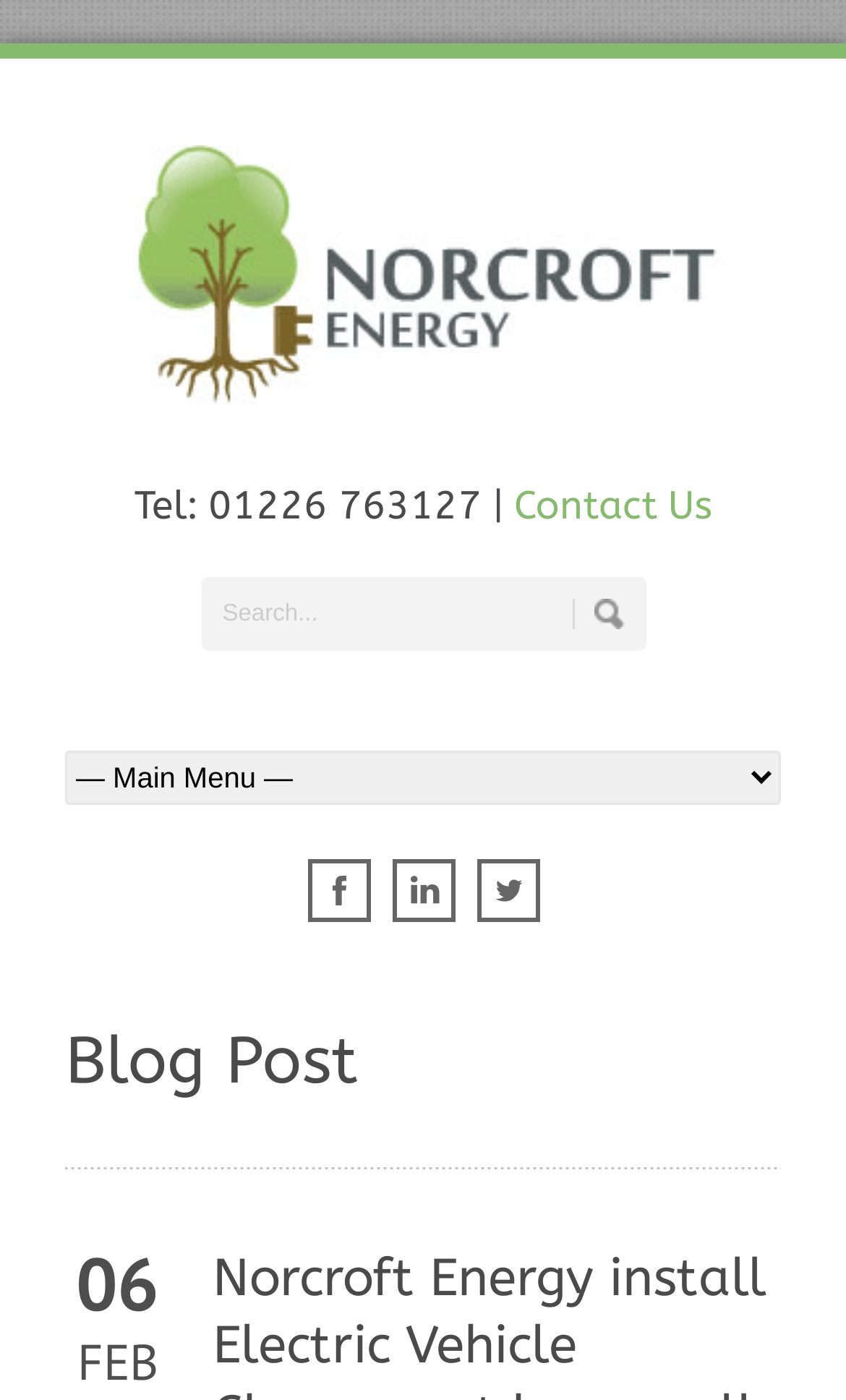Find the bounding box coordinates for the UI element that matches this description: "alt="Confer RBR"".

None